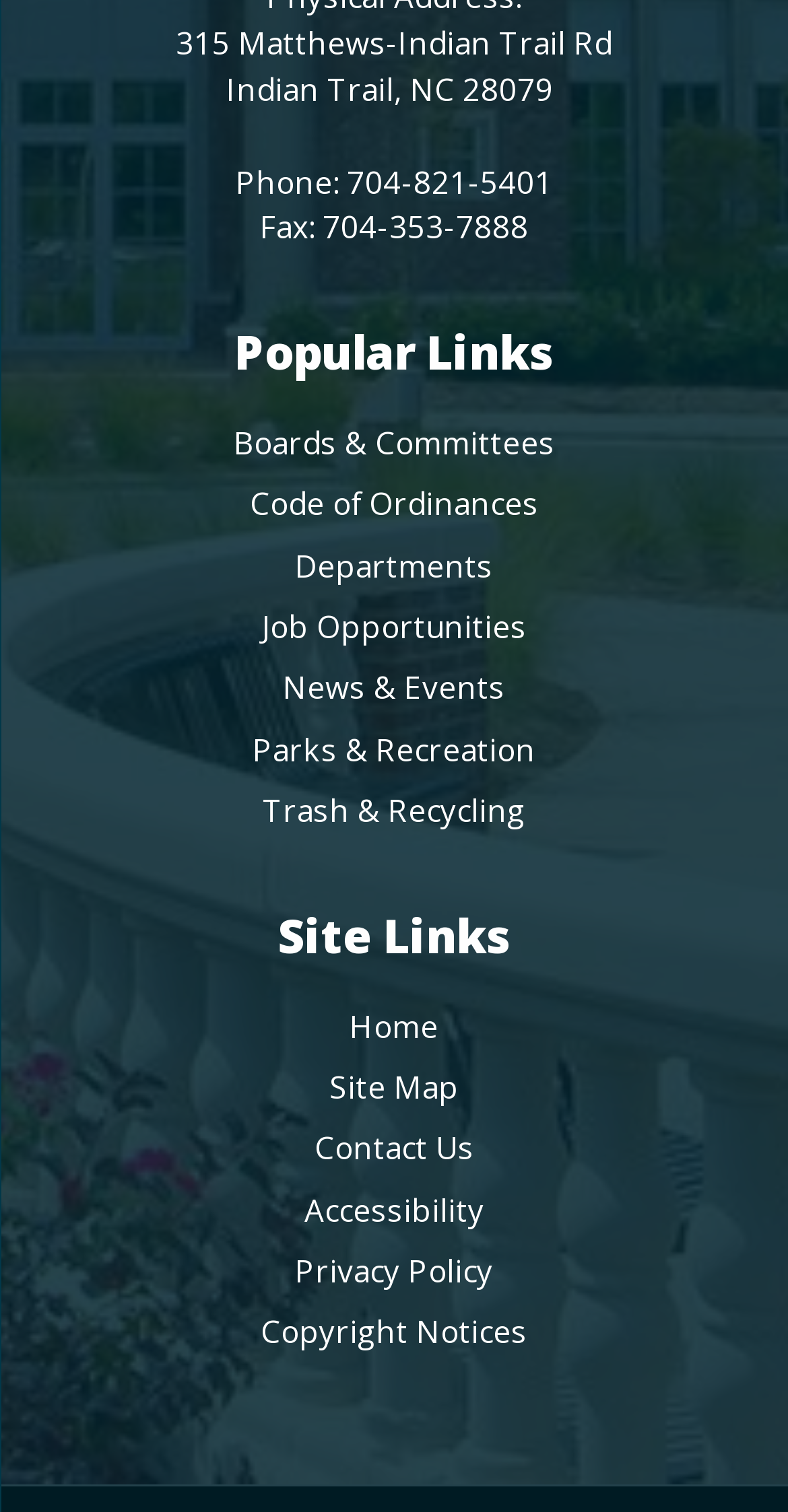Please locate the clickable area by providing the bounding box coordinates to follow this instruction: "View popular links".

[0.297, 0.213, 0.703, 0.254]